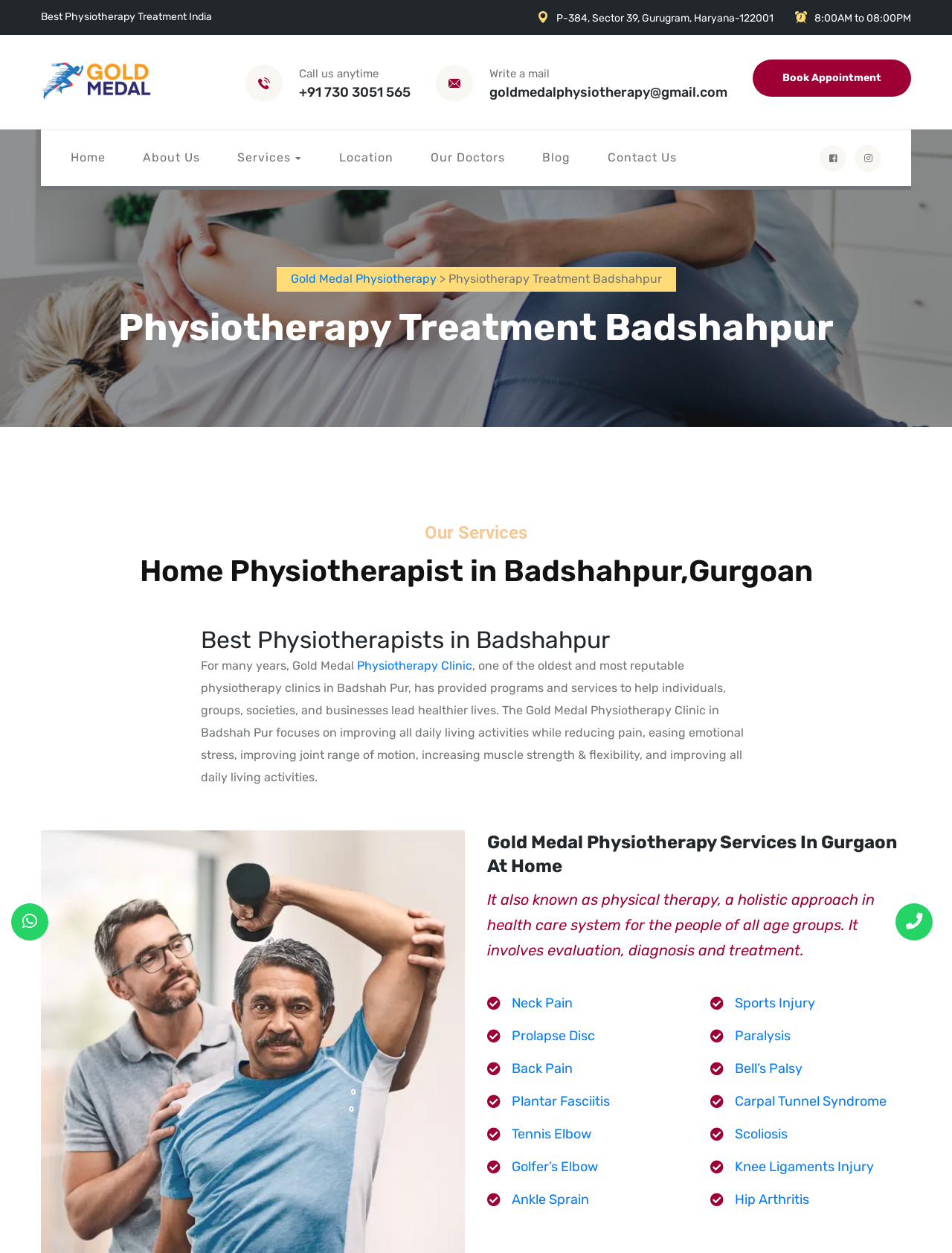Given the element description +91 730 3051 565, specify the bounding box coordinates of the corresponding UI element in the format (top-left x, top-left y, bottom-right x, bottom-right y). All values must be between 0 and 1.

[0.314, 0.066, 0.431, 0.081]